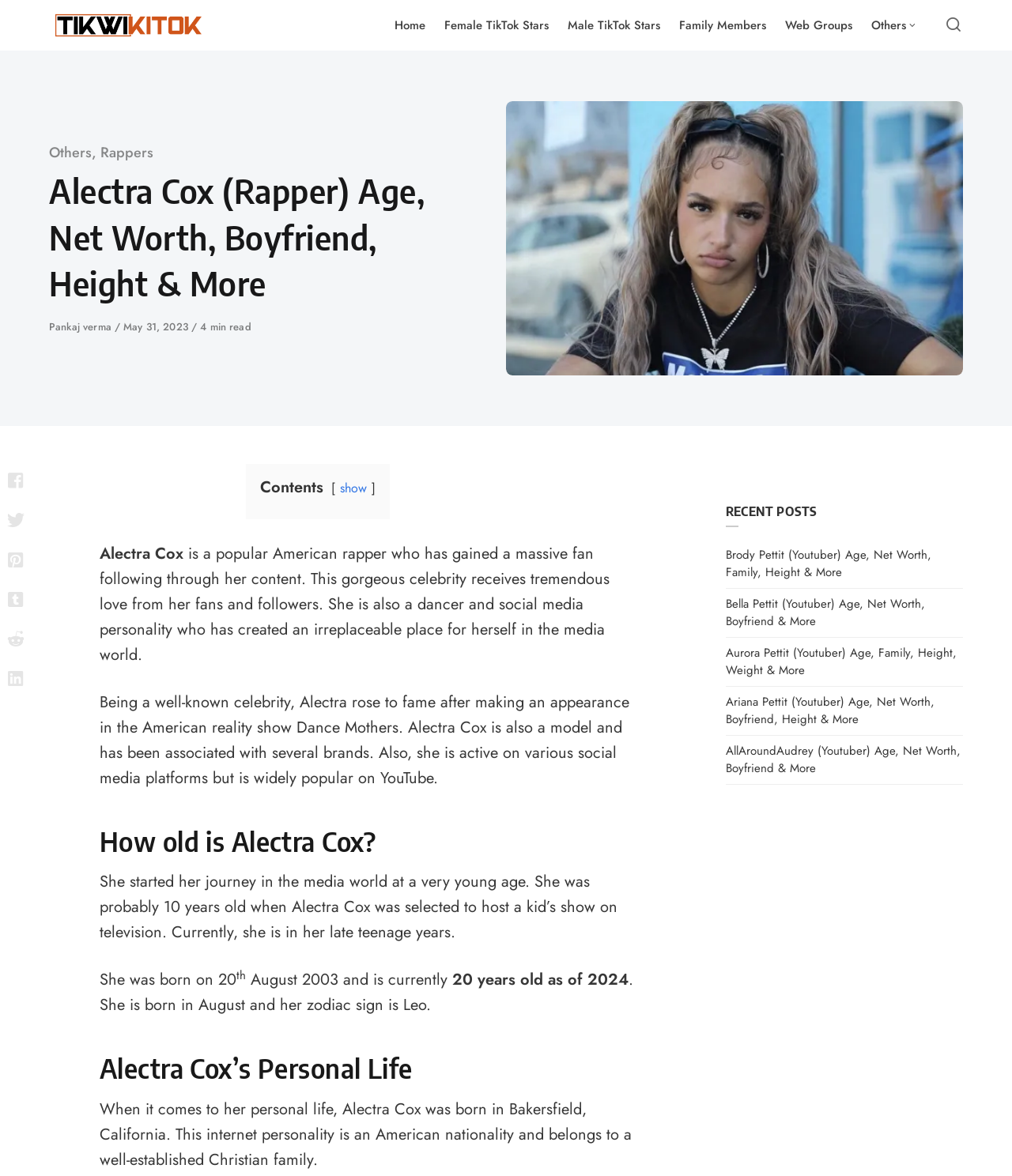Determine the bounding box for the UI element as described: "Home". The coordinates should be represented as four float numbers between 0 and 1, formatted as [left, top, right, bottom].

[0.38, 0.0, 0.43, 0.043]